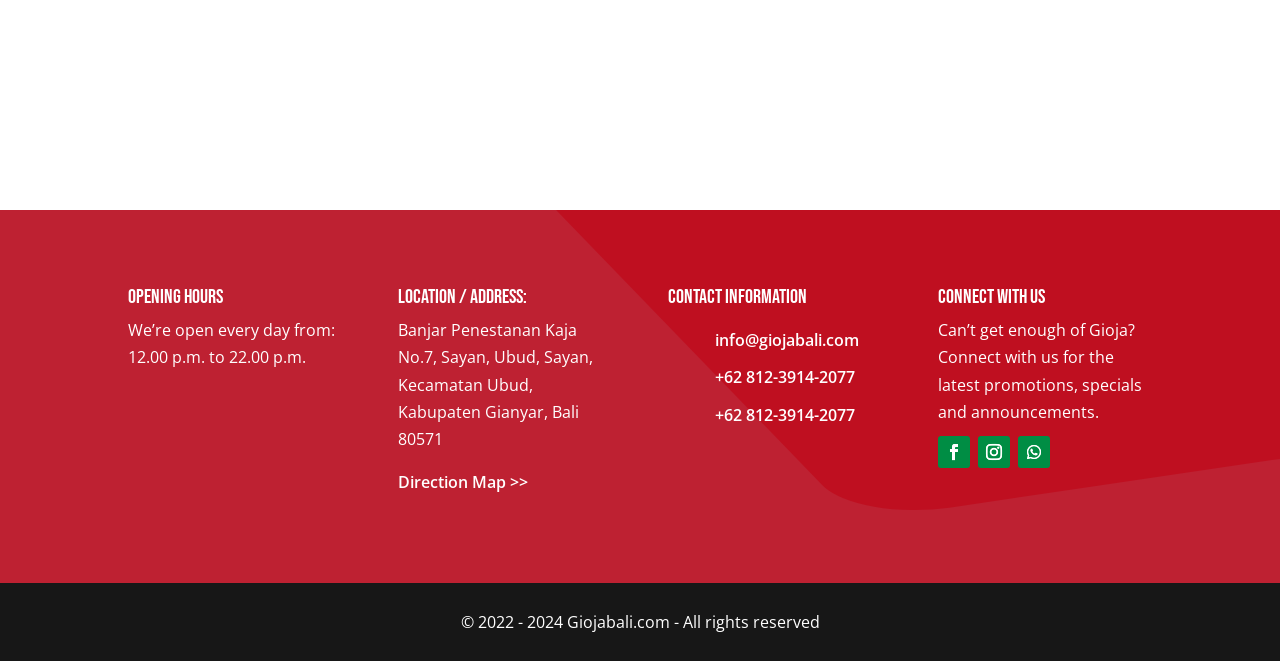Determine the bounding box coordinates (top-left x, top-left y, bottom-right x, bottom-right y) of the UI element described in the following text: Direction Map >>

[0.311, 0.713, 0.413, 0.746]